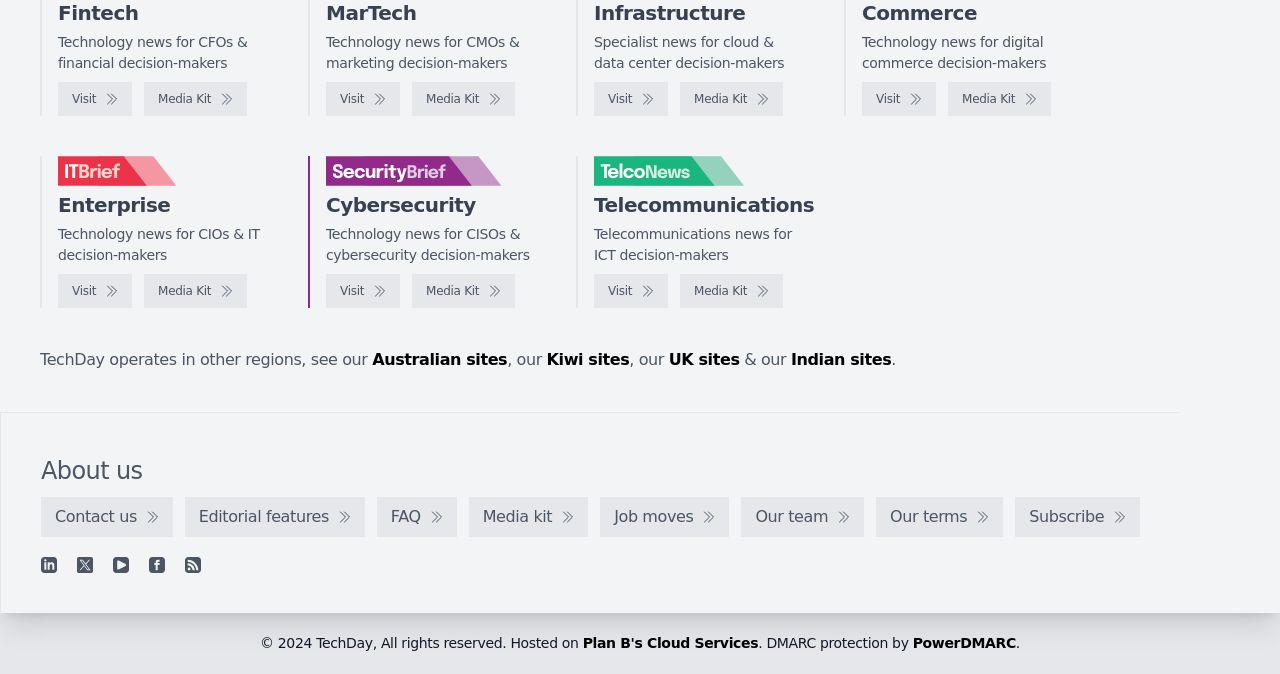Please reply to the following question with a single word or a short phrase:
What regions does TechDay operate in?

Australia, New Zealand, UK, and India